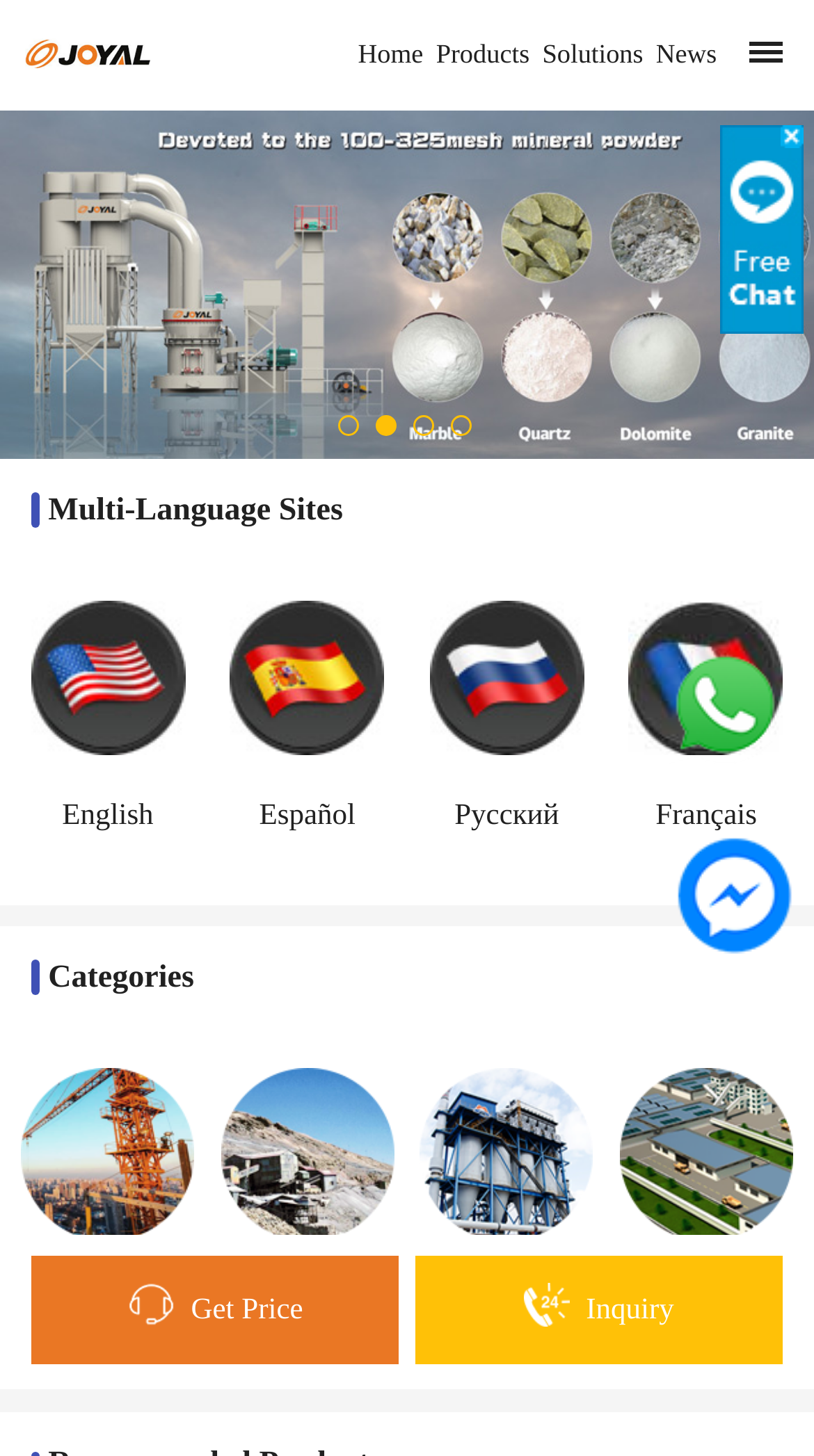Determine the bounding box coordinates of the clickable area required to perform the following instruction: "View the Auxiliary category". The coordinates should be represented as four float numbers between 0 and 1: [left, top, right, bottom].

[0.02, 0.729, 0.245, 0.933]